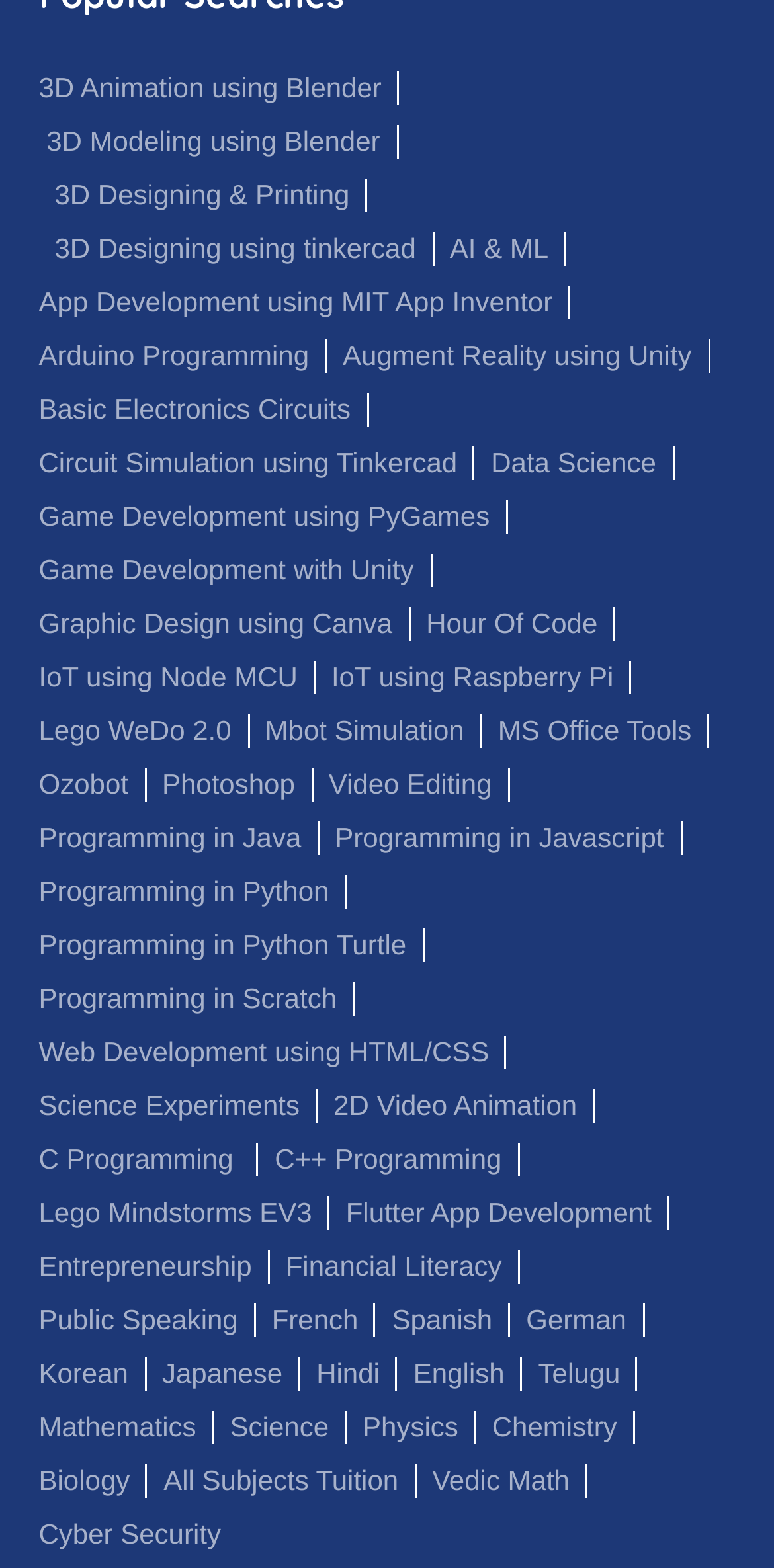Provide a one-word or short-phrase response to the question:
How many links are available on this webpage?

59